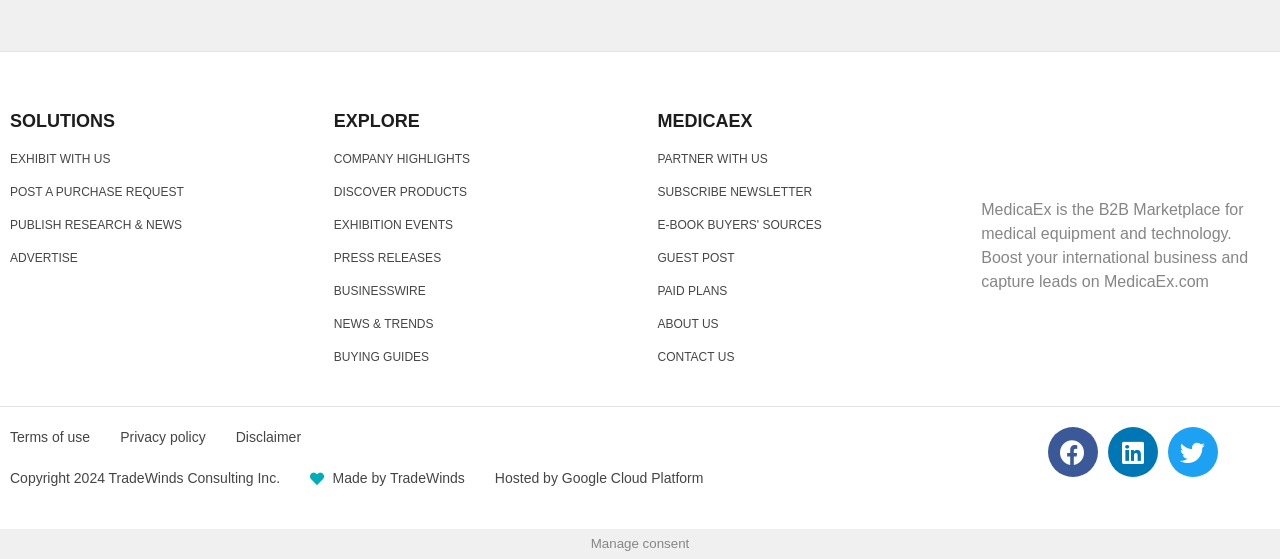Please identify the bounding box coordinates of the element on the webpage that should be clicked to follow this instruction: "Exhibit with us". The bounding box coordinates should be given as four float numbers between 0 and 1, formatted as [left, top, right, bottom].

[0.008, 0.269, 0.086, 0.301]